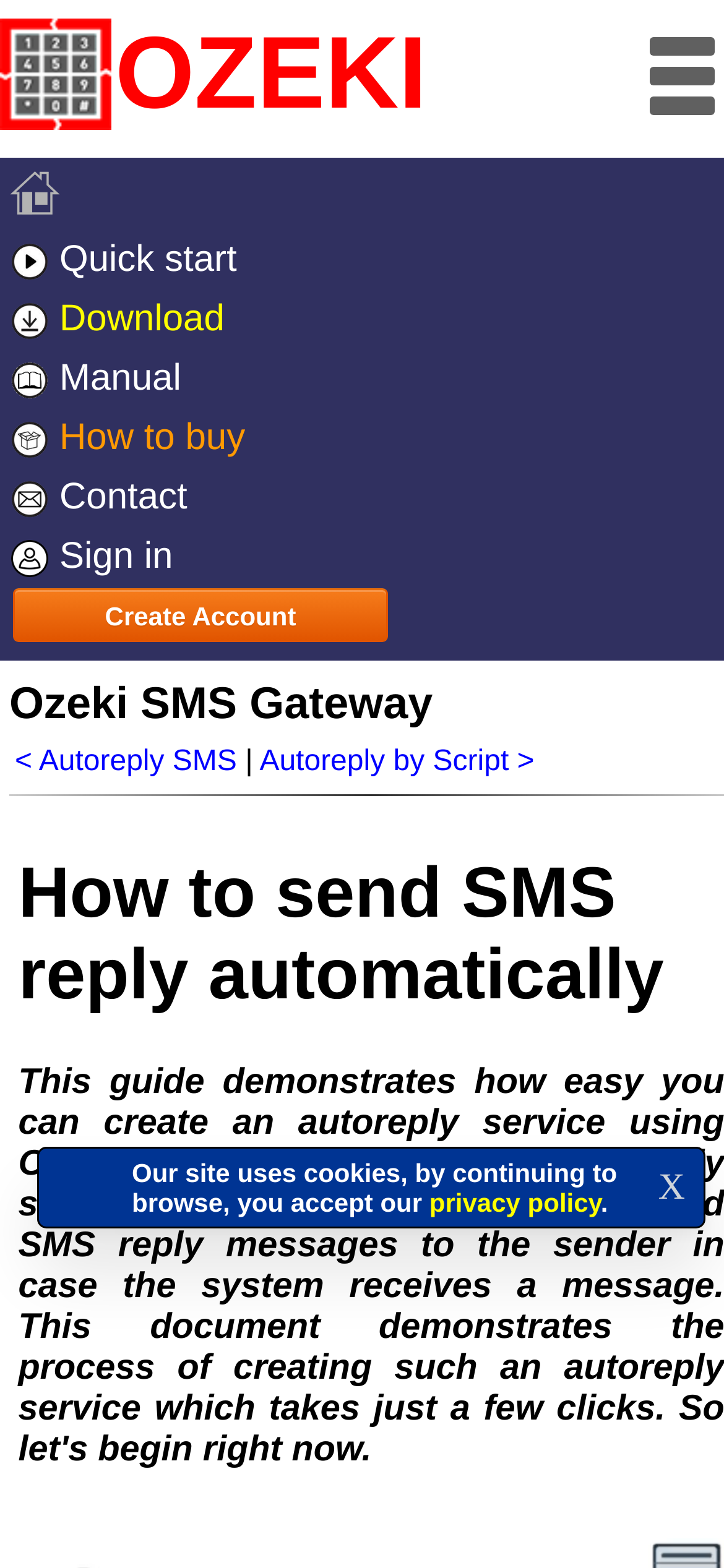Provide the bounding box coordinates for the specified HTML element described in this description: "Business Fleet Africa". The coordinates should be four float numbers ranging from 0 to 1, in the format [left, top, right, bottom].

None